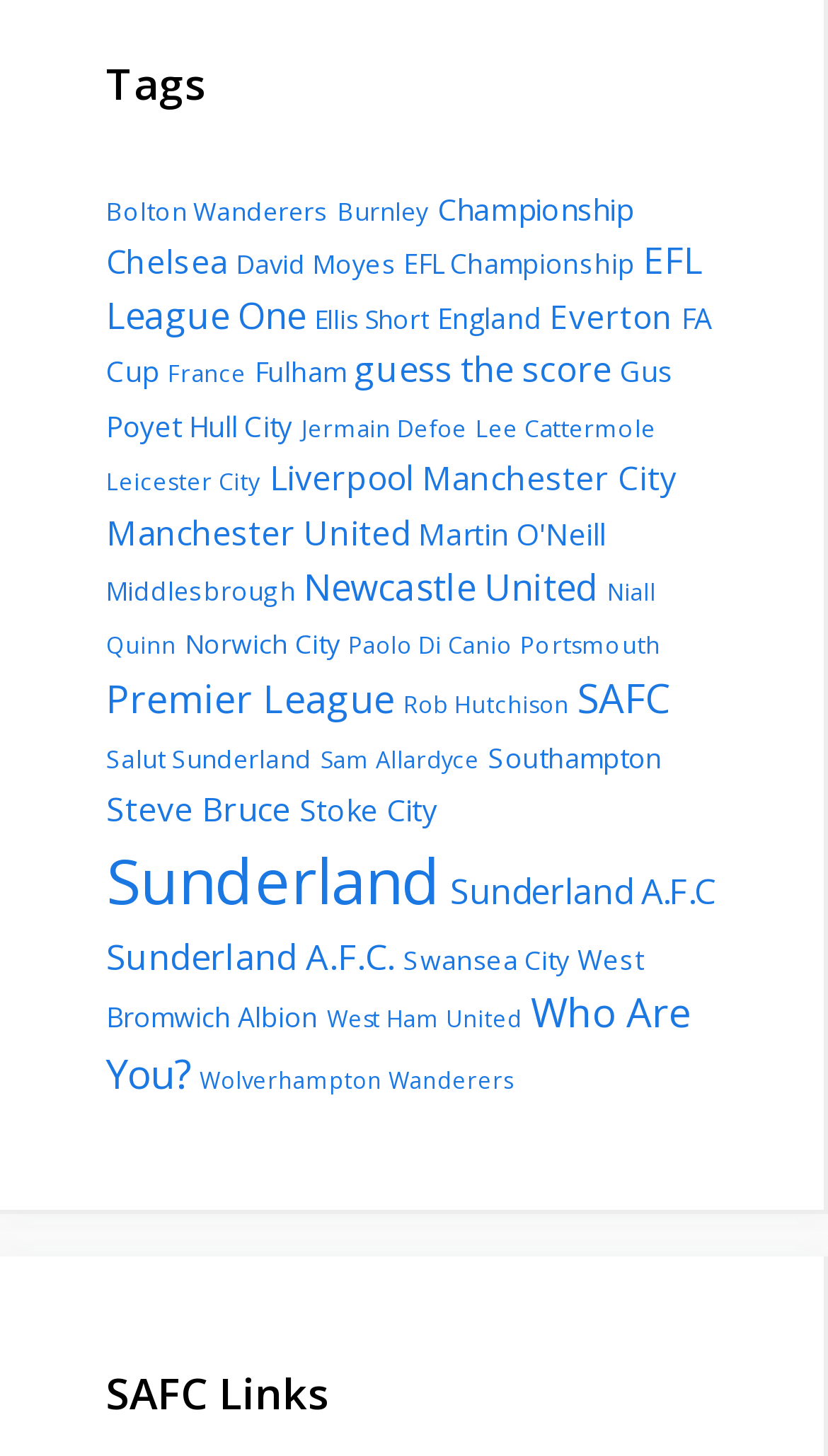Given the webpage screenshot and the description, determine the bounding box coordinates (top-left x, top-left y, bottom-right x, bottom-right y) that define the location of the UI element matching this description: 2024 POOL PASSES AVAILABLE

None